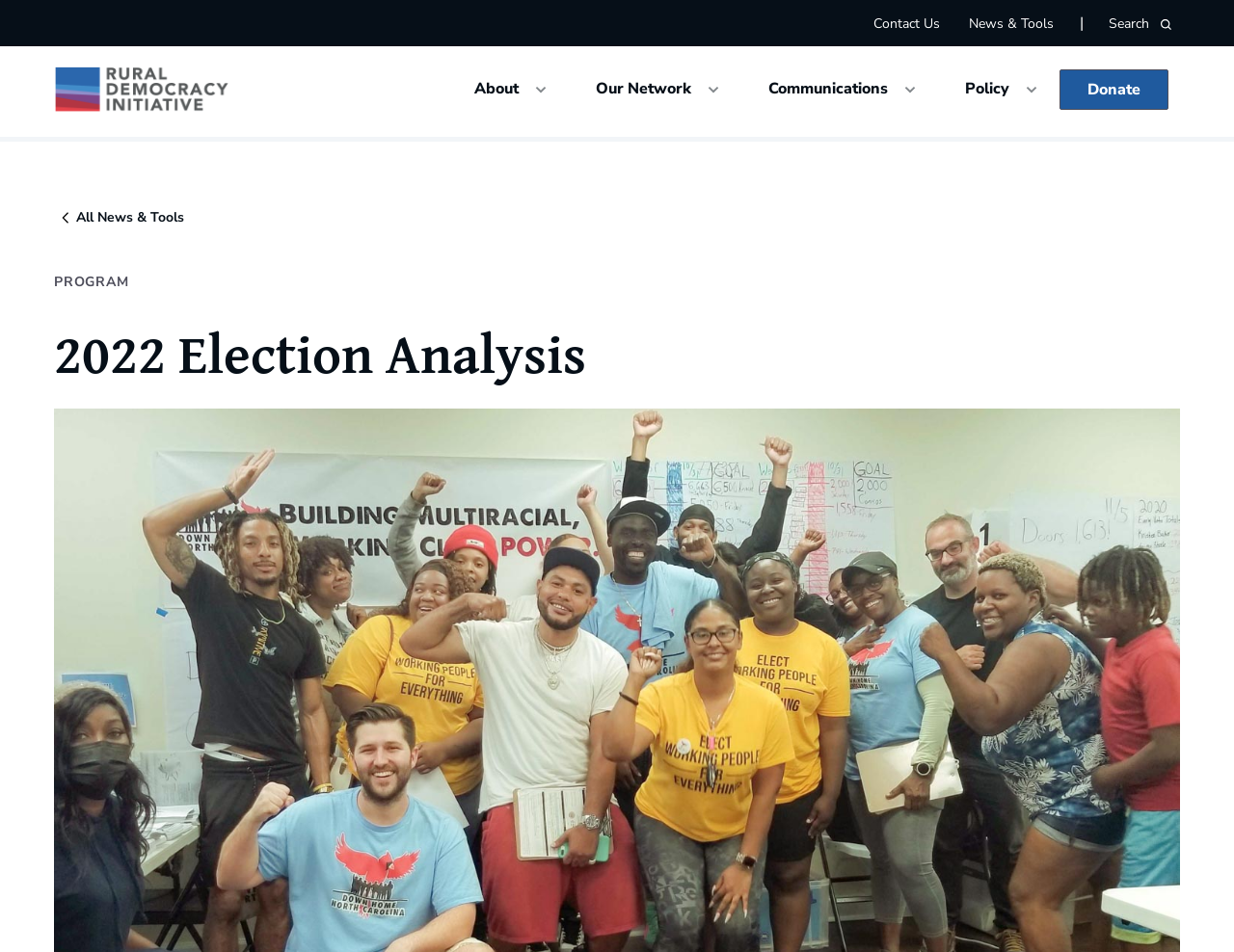What is the last link in the main navigation? Observe the screenshot and provide a one-word or short phrase answer.

Policy